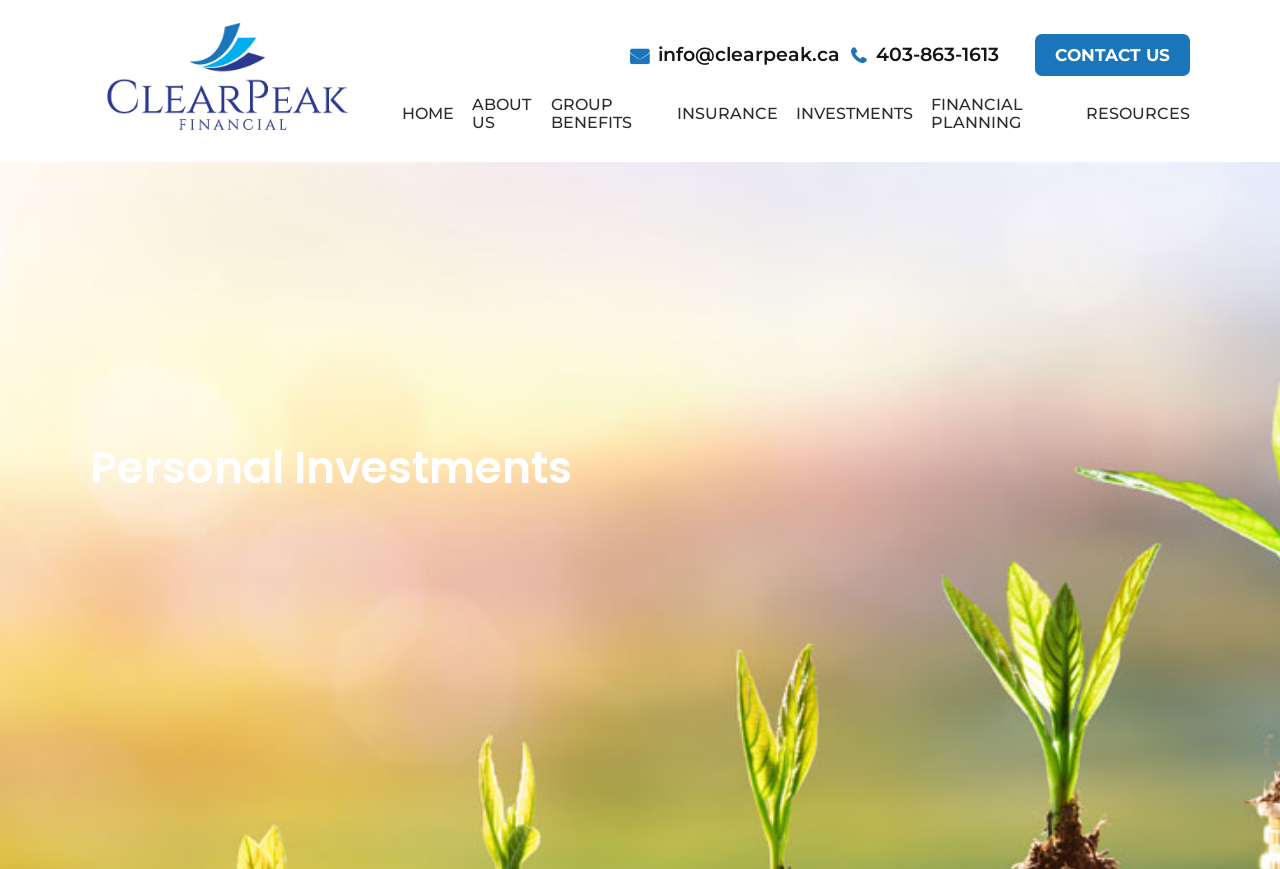What is the name of the company?
Using the information from the image, give a concise answer in one word or a short phrase.

ClearPeak Financial